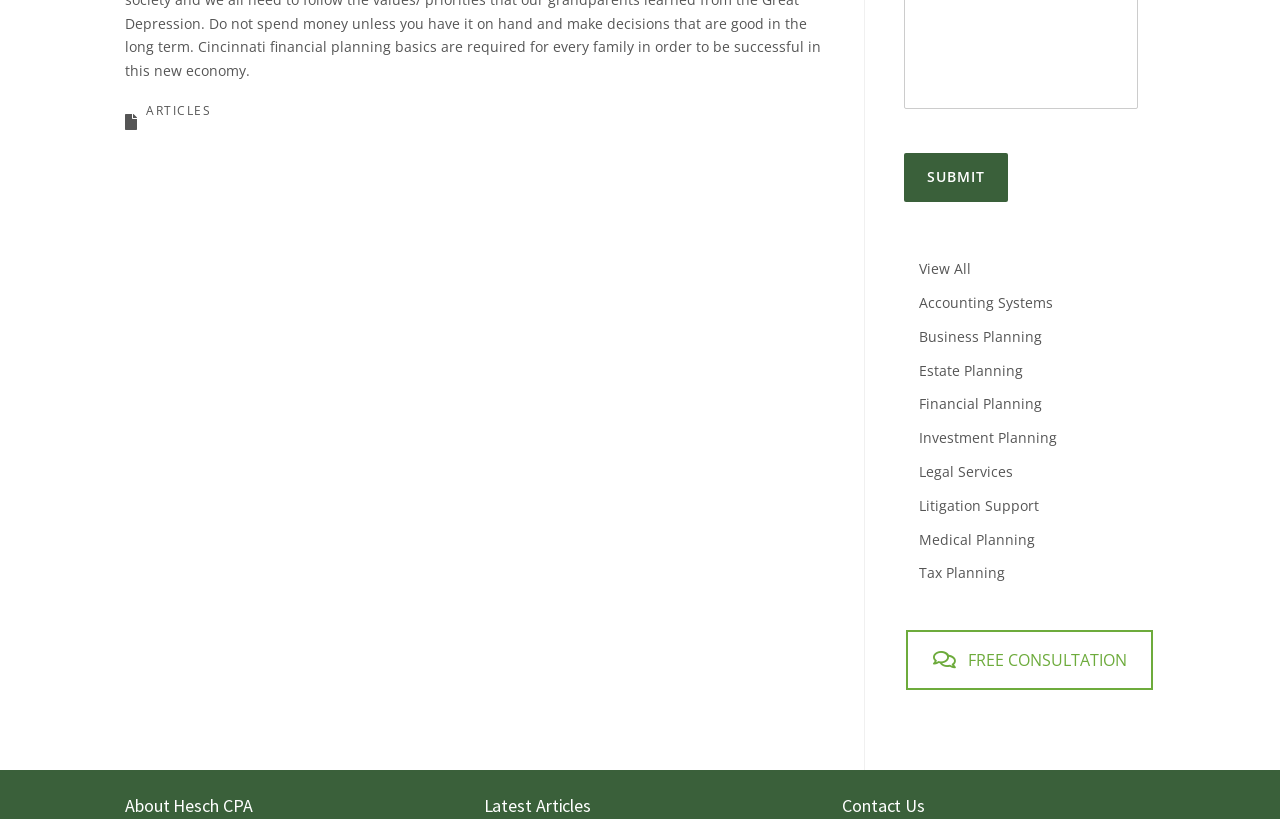Locate the bounding box coordinates of the item that should be clicked to fulfill the instruction: "Get a free consultation".

[0.707, 0.769, 0.9, 0.843]